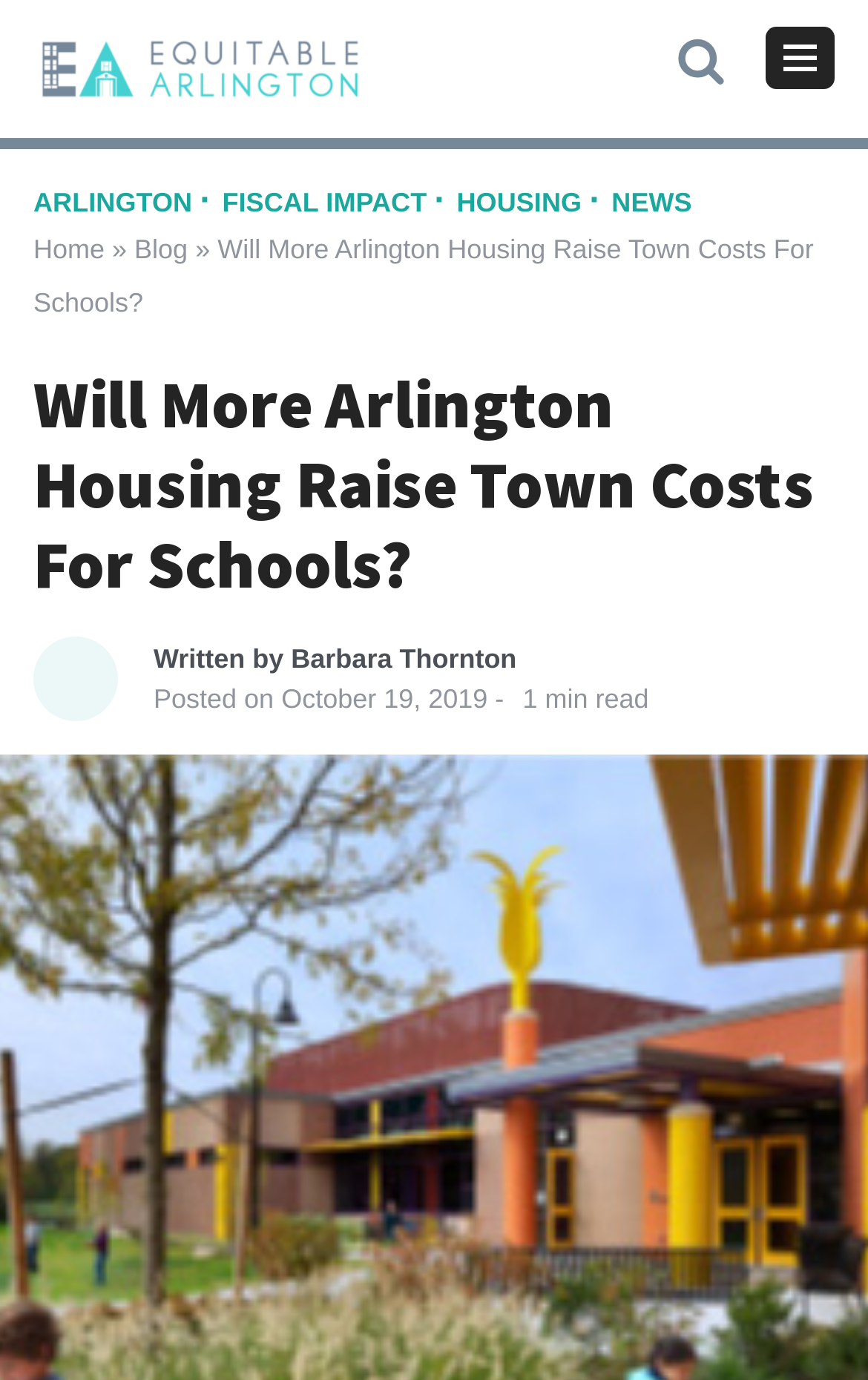Provide a one-word or short-phrase response to the question:
How many main navigation links are there?

4